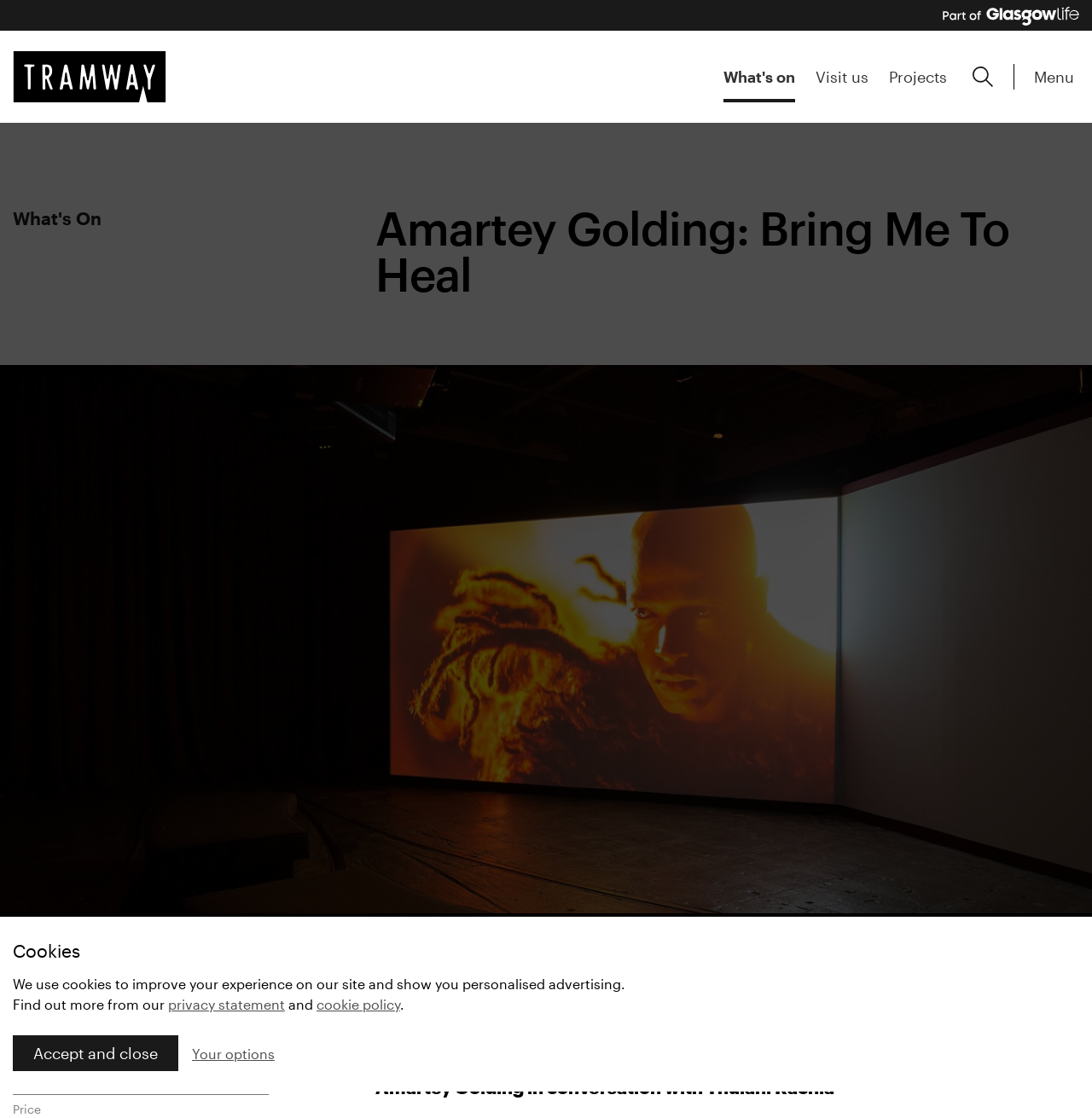What are the main navigation options on this webpage?
Give a detailed explanation using the information visible in the image.

The answer can be found by looking at the link elements on the page, which provide the main navigation options. Specifically, the links 'What's on', 'Visit us', and 'Projects' are the main navigation options on this webpage.